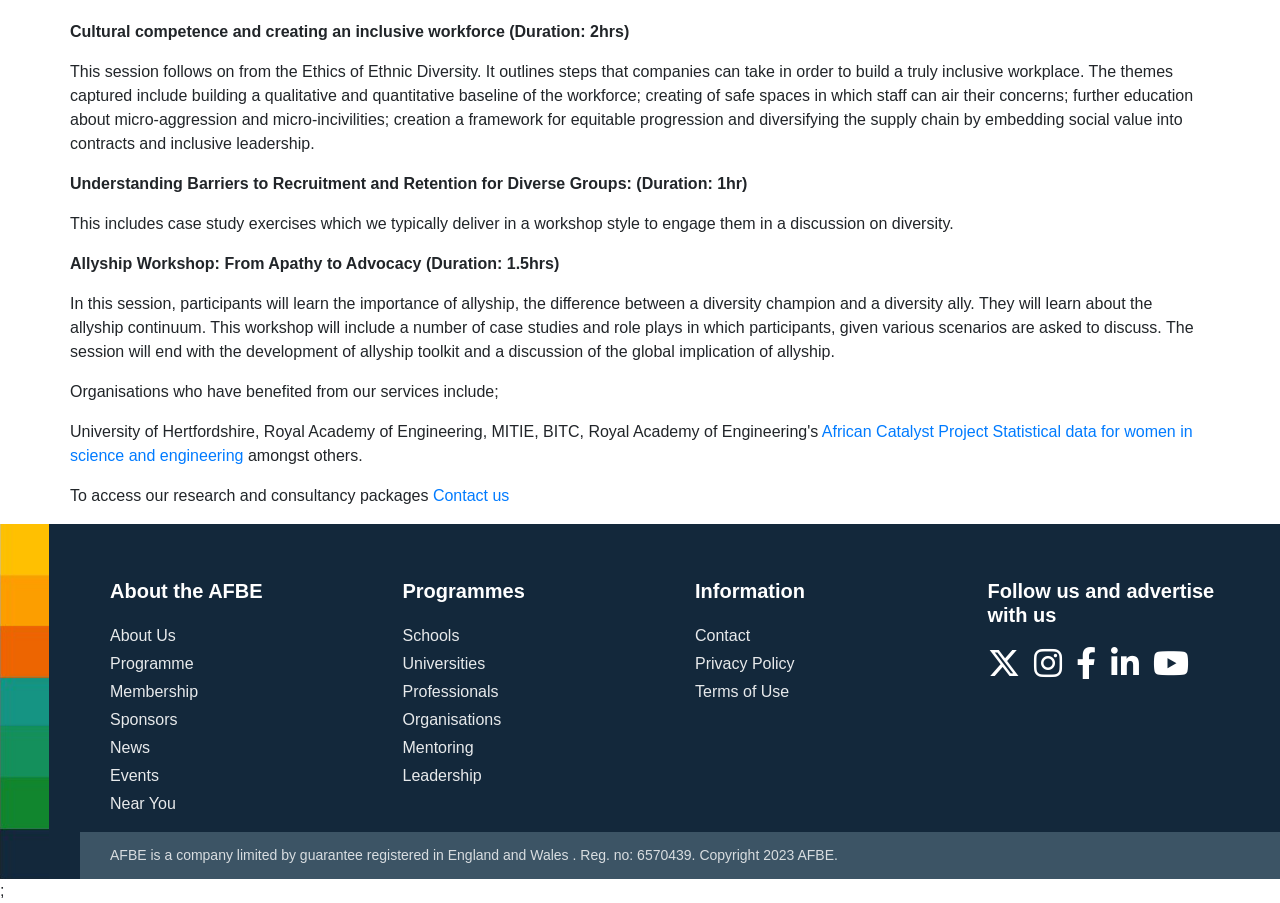Identify the bounding box coordinates for the UI element described as: "Schools". The coordinates should be provided as four floats between 0 and 1: [left, top, right, bottom].

[0.314, 0.689, 0.52, 0.717]